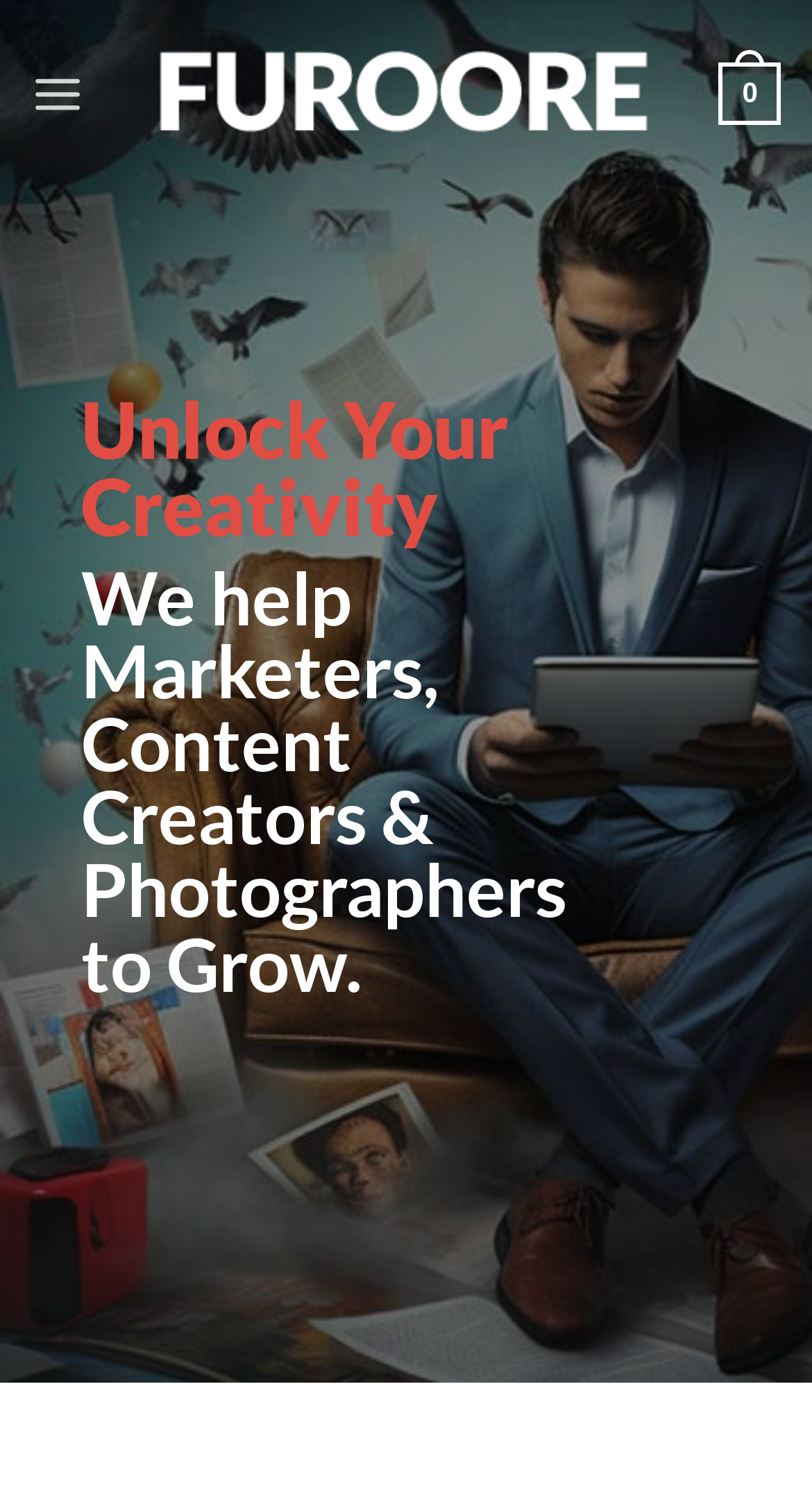Explain the webpage's layout and main content in detail.

The webpage is titled "Furoore: Empowering Your Creativity with Tools and Tips" and has a prominent logo image of "Furoore" at the top, taking up most of the width. Below the logo, there is a "Skip to content" link at the top-left corner. 

To the right of the logo, there is a "Menu" link that controls the main menu. Further to the right, there is a link with the text "0". 

Below the top section, there are two headings. The first heading, "Unlock Your Creativity", is positioned near the top-left of the main content area. The second heading, "We help Marketers, Content Creators & Photographers to Grow", is placed below the first heading, still within the top half of the main content area.